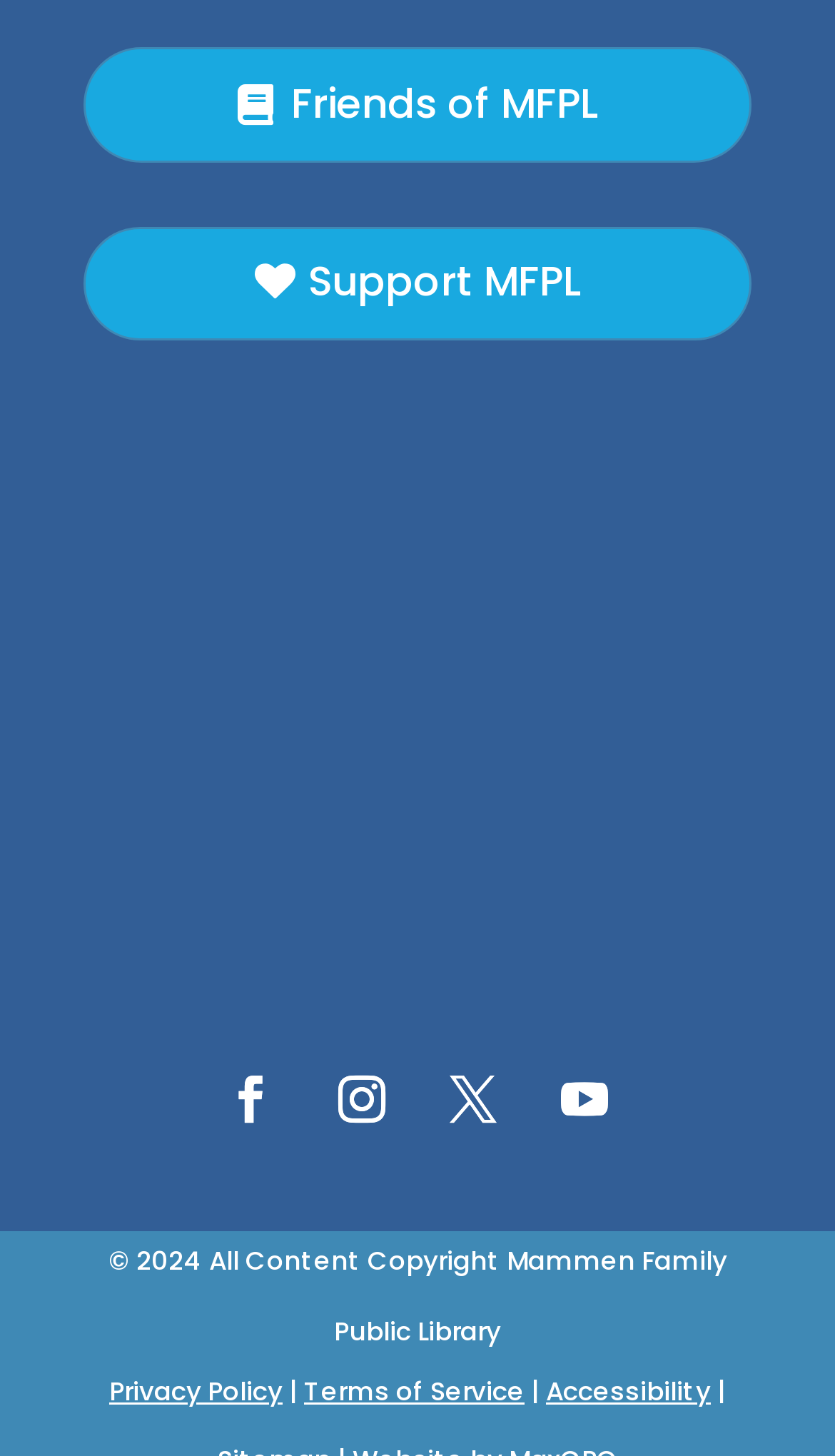Please find the bounding box coordinates of the element's region to be clicked to carry out this instruction: "Visit Support MFPL".

[0.1, 0.155, 0.9, 0.234]